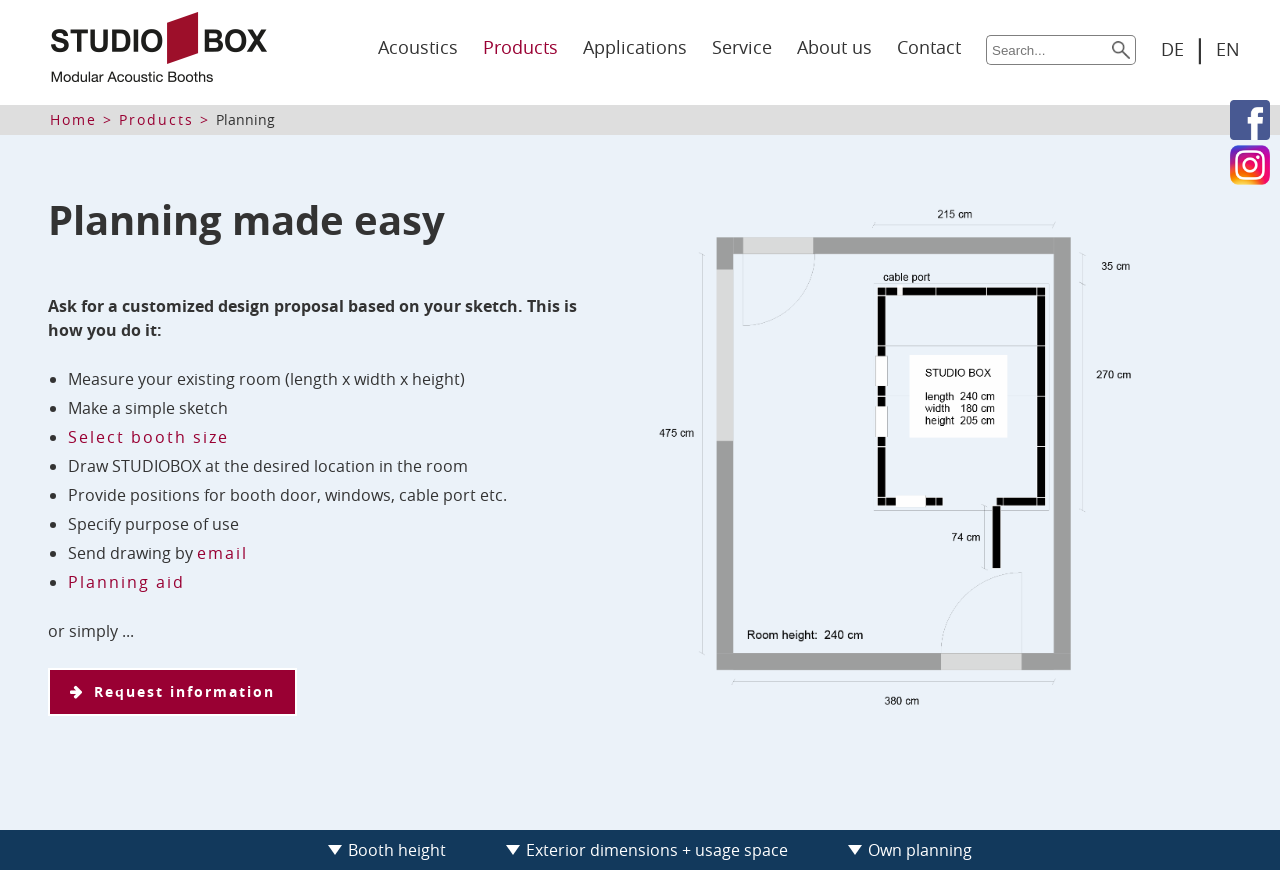Identify the bounding box coordinates for the UI element that matches this description: "Exterior dimensions + usage space".

[0.411, 0.949, 0.616, 0.974]